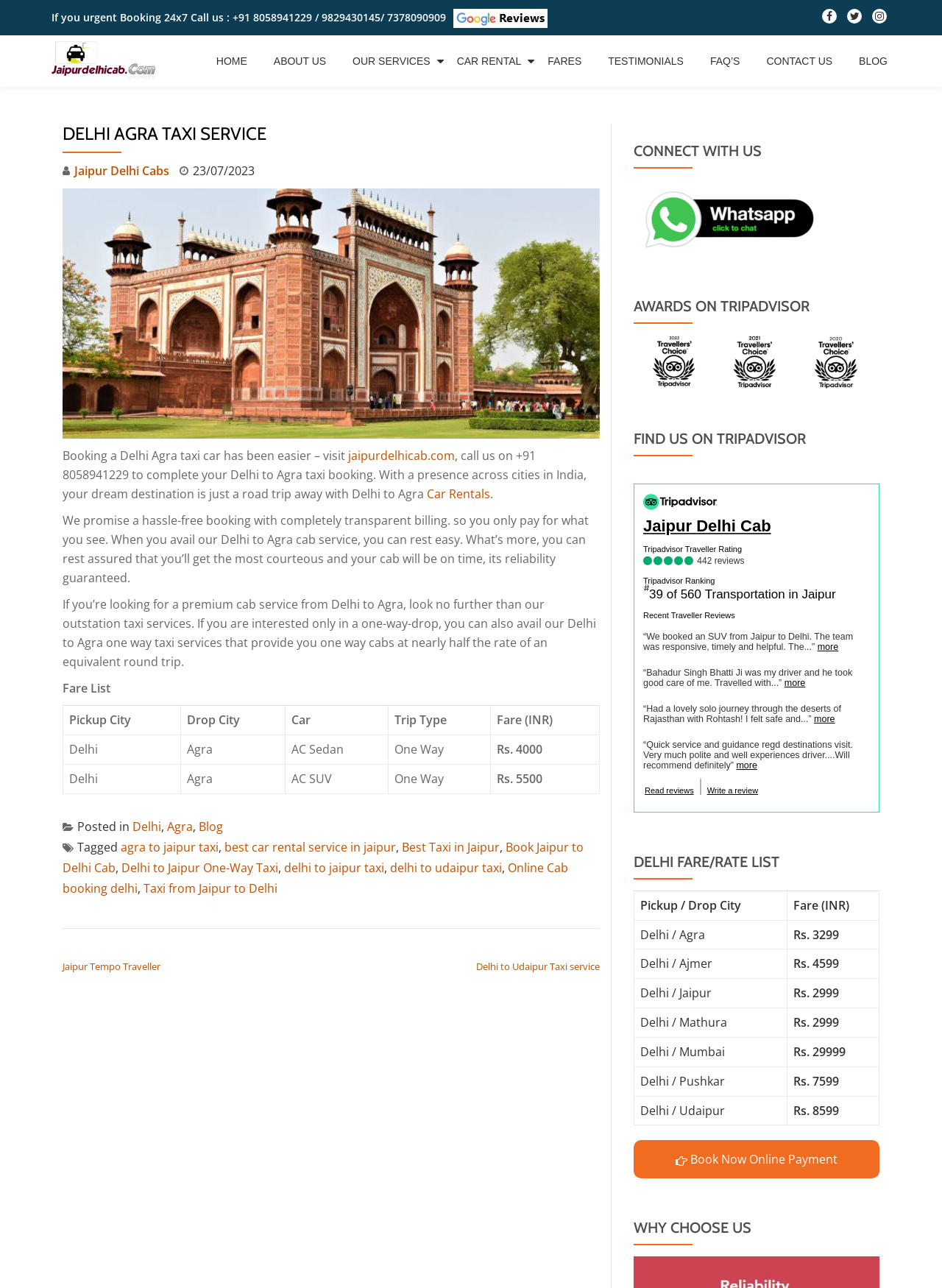Generate an in-depth caption that captures all aspects of the webpage.

This webpage is about Delhi Agra taxi services provided by JaipurDelhi Cab. At the top, there is a Google reviews link and an image, followed by a call-to-action to book a taxi urgently with phone numbers. Below that, there are social media links to Facebook, Twitter, and Instagram.

The main content area is divided into sections. The first section has a heading "DELHI AGRA TAXI SERVICE" and a link to Jaipur Delhi Cabs. There is also an image of Delhi Agra taxi service and a paragraph of text describing the service. The text explains that booking a Delhi Agra taxi car has been made easier and provides a call-to-action to visit the website or call a phone number to complete the booking.

Below that, there is a section with a heading "Fare List" and a table displaying fares for different pickup and drop cities, car types, and trip types. The table has two rows, each showing a fare for a one-way trip from Delhi to Agra.

The webpage also has a section with links to related blog posts, including "Delhi to Jaipur One-Way Taxi", "Delhi to Udaipur Taxi", and "Taxi from Jaipur to Delhi". There is also a section with a heading "POST NAVIGATION" and links to other posts, including "Jaipur Tempo Traveller" and "Delhi to Udaipur Taxi service".

At the bottom, there is a section with a heading "CONNECT WITH US" and a link to an unknown page. There is also a section with a heading "AWARDS ON TRIPADVISOR" and an image, but no further information is provided.

The webpage has a primary menu at the top with links to HOME, ABOUT US, OUR SERVICES, CAR RENTAL, FARES, TESTIMONIALS, FAQ’S, CONTACT US, and BLOG.